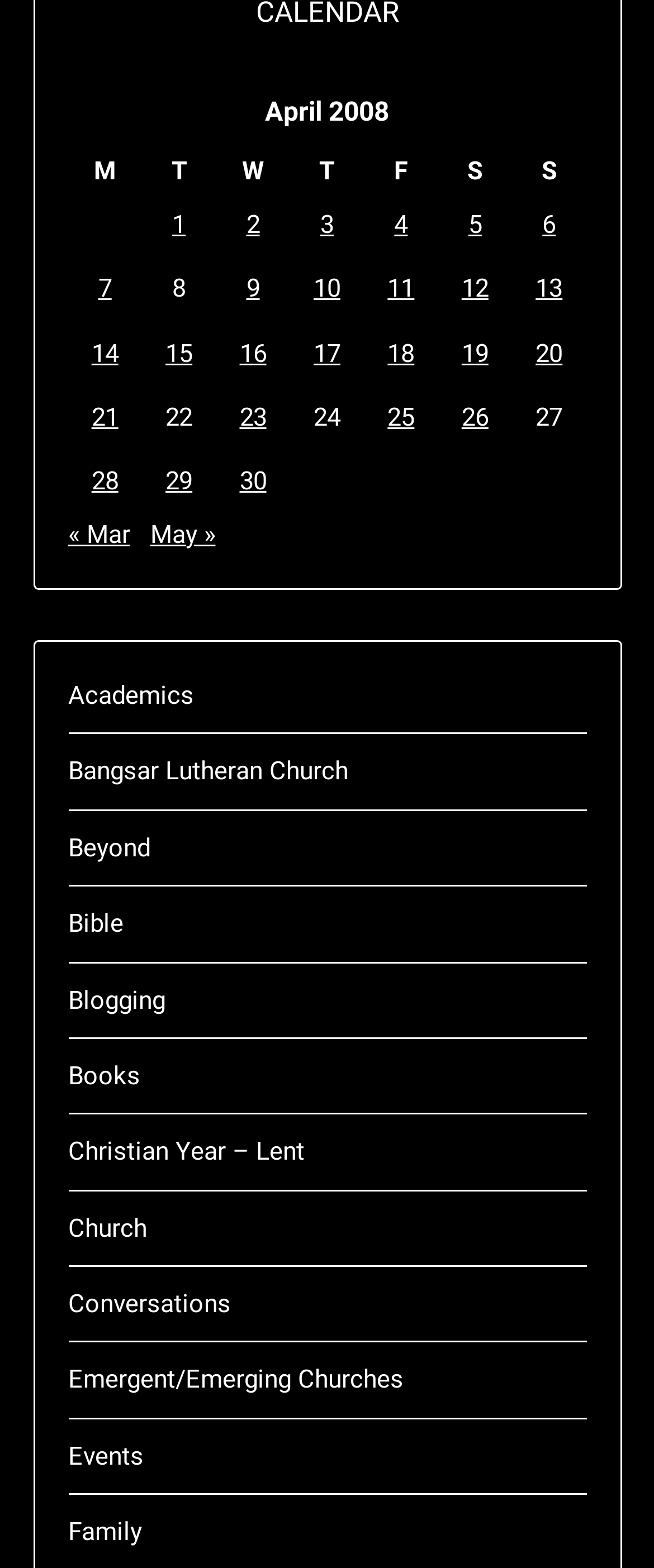Respond to the following question using a concise word or phrase: 
What is the vertical position of the link 'Posts published on April 1, 2008'?

0.133